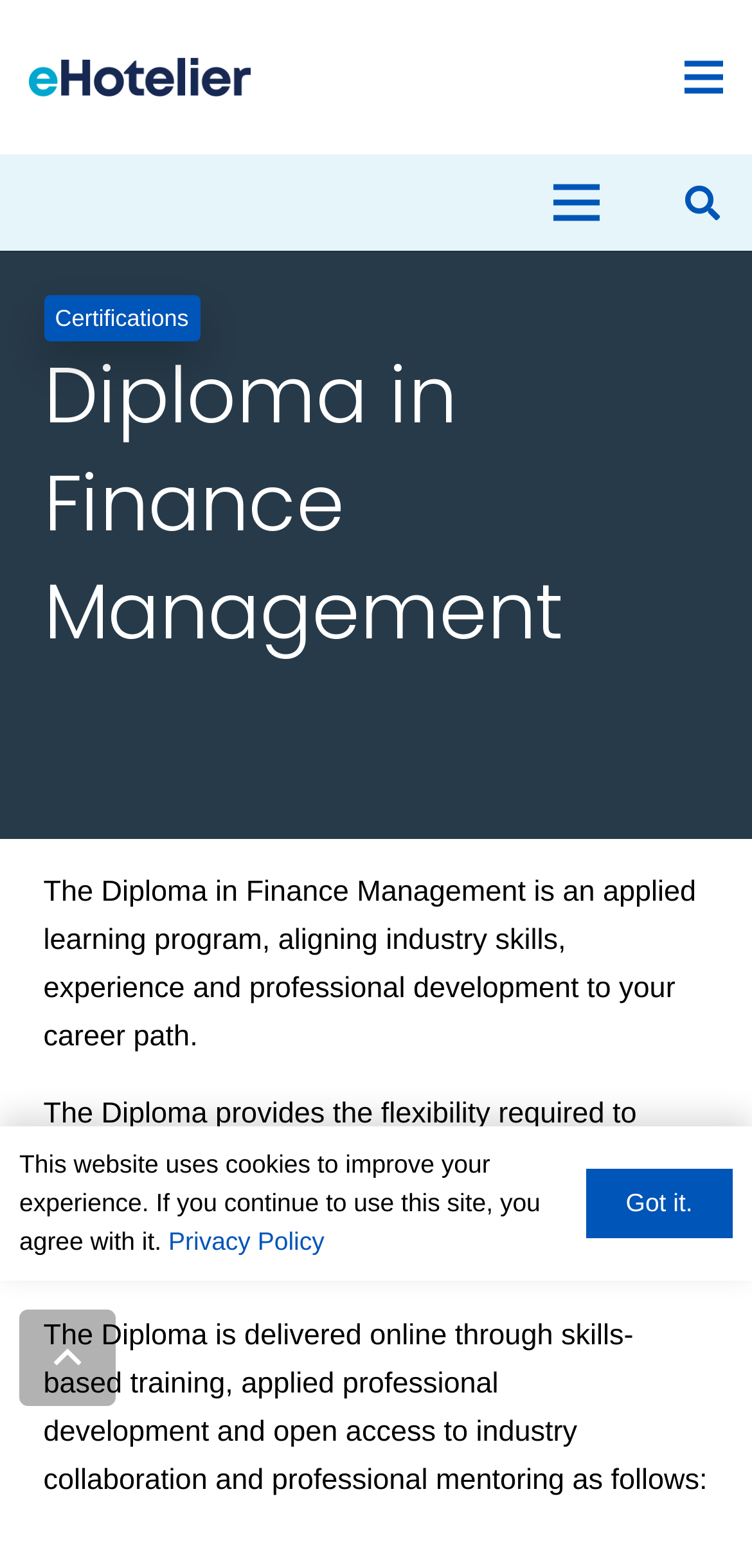Refer to the element description What's New and identify the corresponding bounding box in the screenshot. Format the coordinates as (top-left x, top-left y, bottom-right x, bottom-right y) with values in the range of 0 to 1.

None